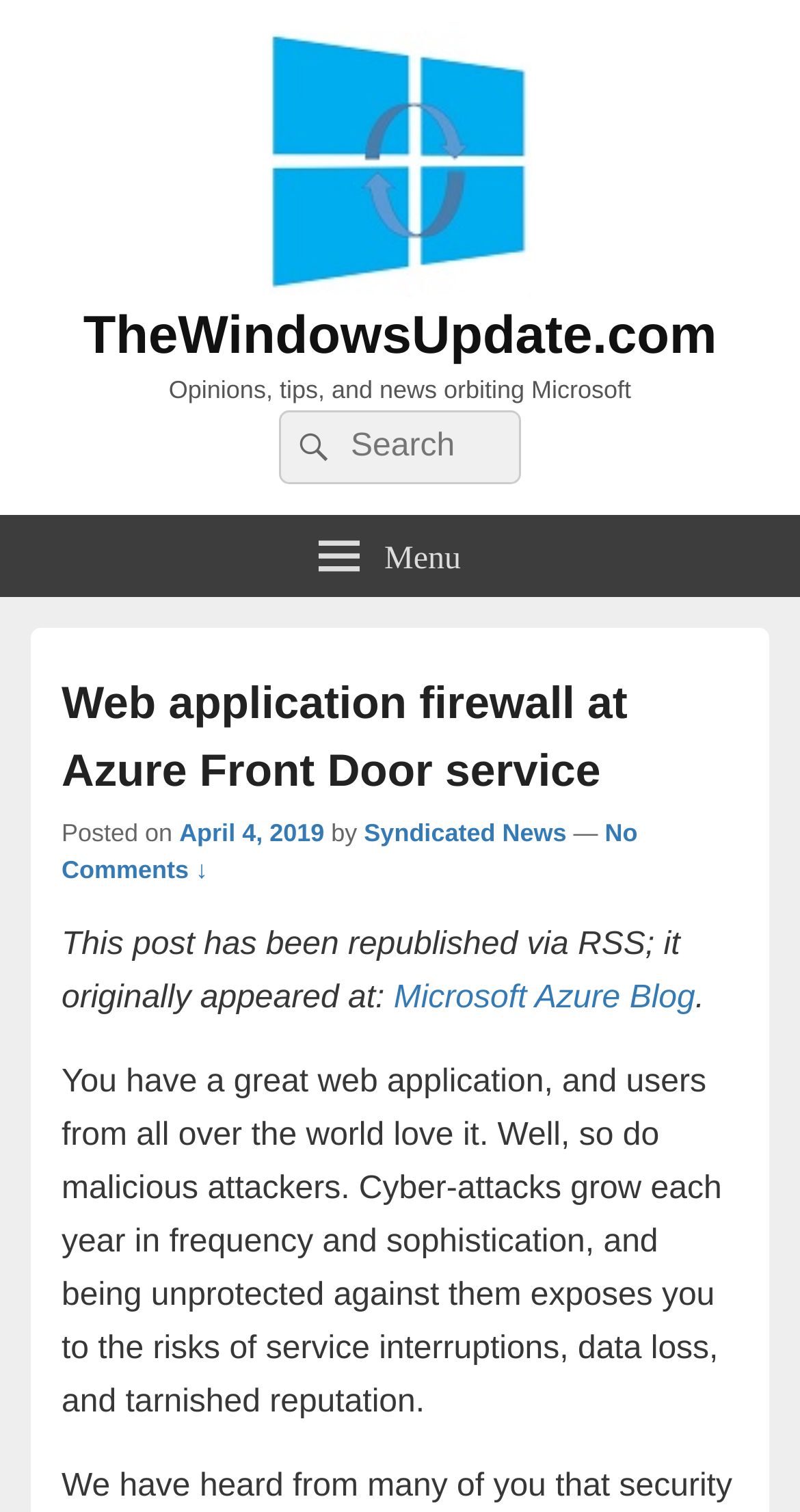What is the name of the website?
Please ensure your answer is as detailed and informative as possible.

The name of the website can be found at the top of the webpage, where it says 'TheWindowsUpdate.com' in the link and image elements.